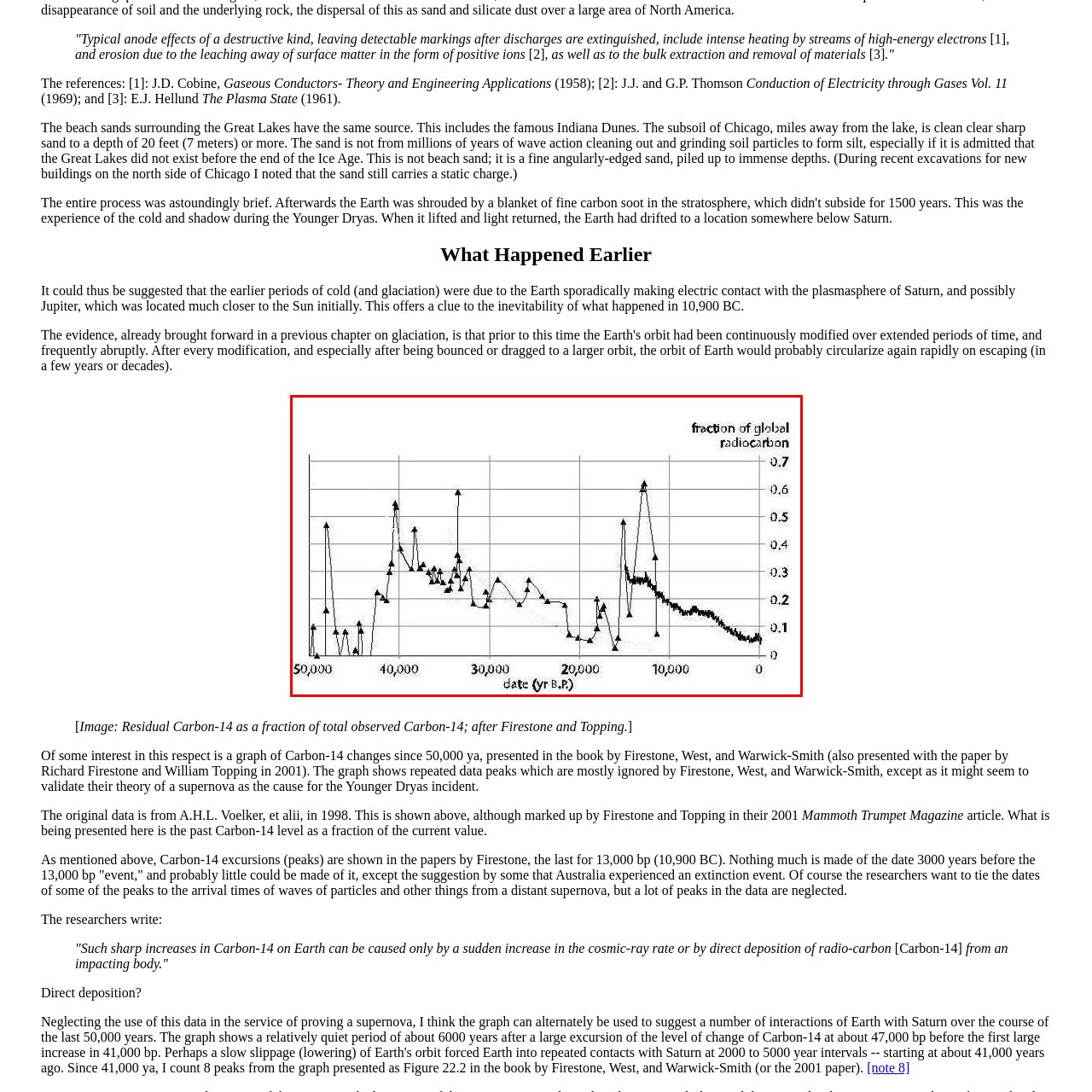Offer an in-depth description of the image encased within the red bounding lines.

The image presents a graph titled "Residual Carbon-14 as a fraction of total observed Carbon-14," illustrating fluctuations in global radiocarbon levels over a timescale ranging from 50,000 years before present (B.P.) to 10,000 years B.P. The vertical axis measures the fraction of global radiocarbon, with values ranging from 0 to 0.7, while the horizontal axis indicates the timeline in years before present. Notable peaks and troughs can be observed, representing variations in radiocarbon levels that have been documented in research, particularly in the context of theories involving cosmic events, such as supernovae, and their impact on Earth's atmosphere and biological systems. This graph is a critical element in understanding the historical data related to Carbon-14 excursions and their implications for events like the Younger Dryas incident, as discussed in literature by researchers including Firestone, West, and Warwick-Smith.